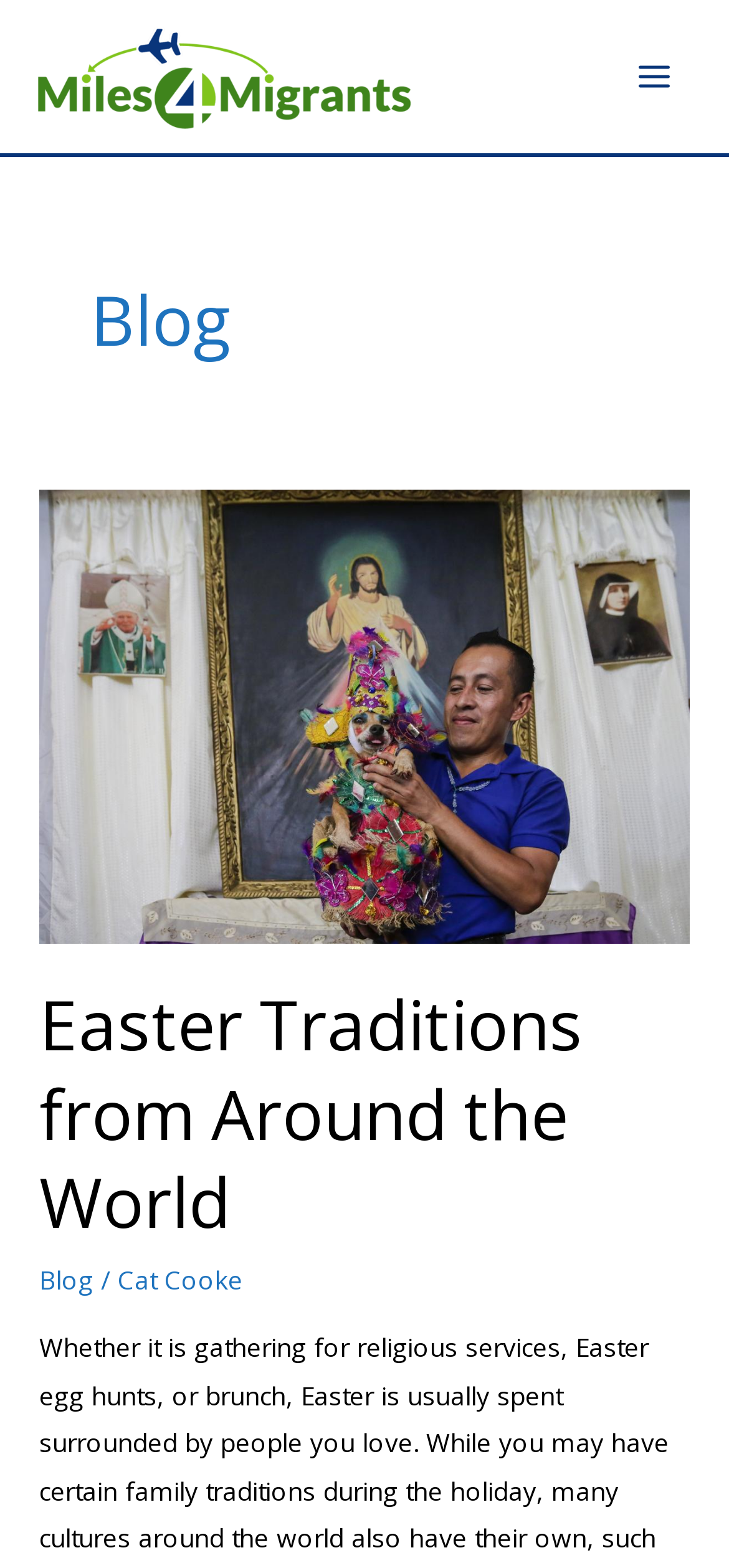Determine the bounding box coordinates in the format (top-left x, top-left y, bottom-right x, bottom-right y). Ensure all values are floating point numbers between 0 and 1. Identify the bounding box of the UI element described by: Main Menu

[0.845, 0.025, 0.949, 0.073]